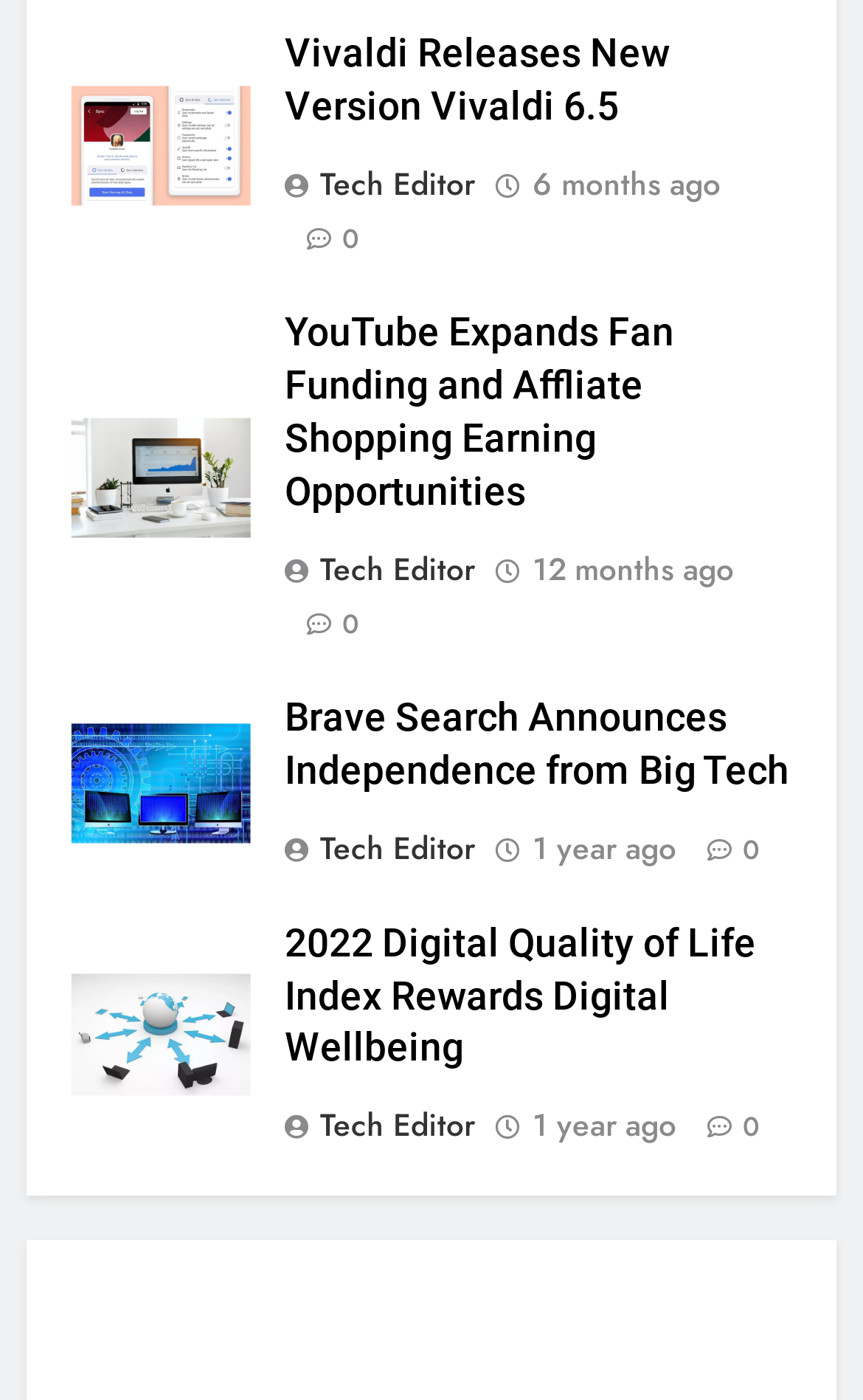Determine the bounding box coordinates for the element that should be clicked to follow this instruction: "Sign up for an account". The coordinates should be given as four float numbers between 0 and 1, in the format [left, top, right, bottom].

None